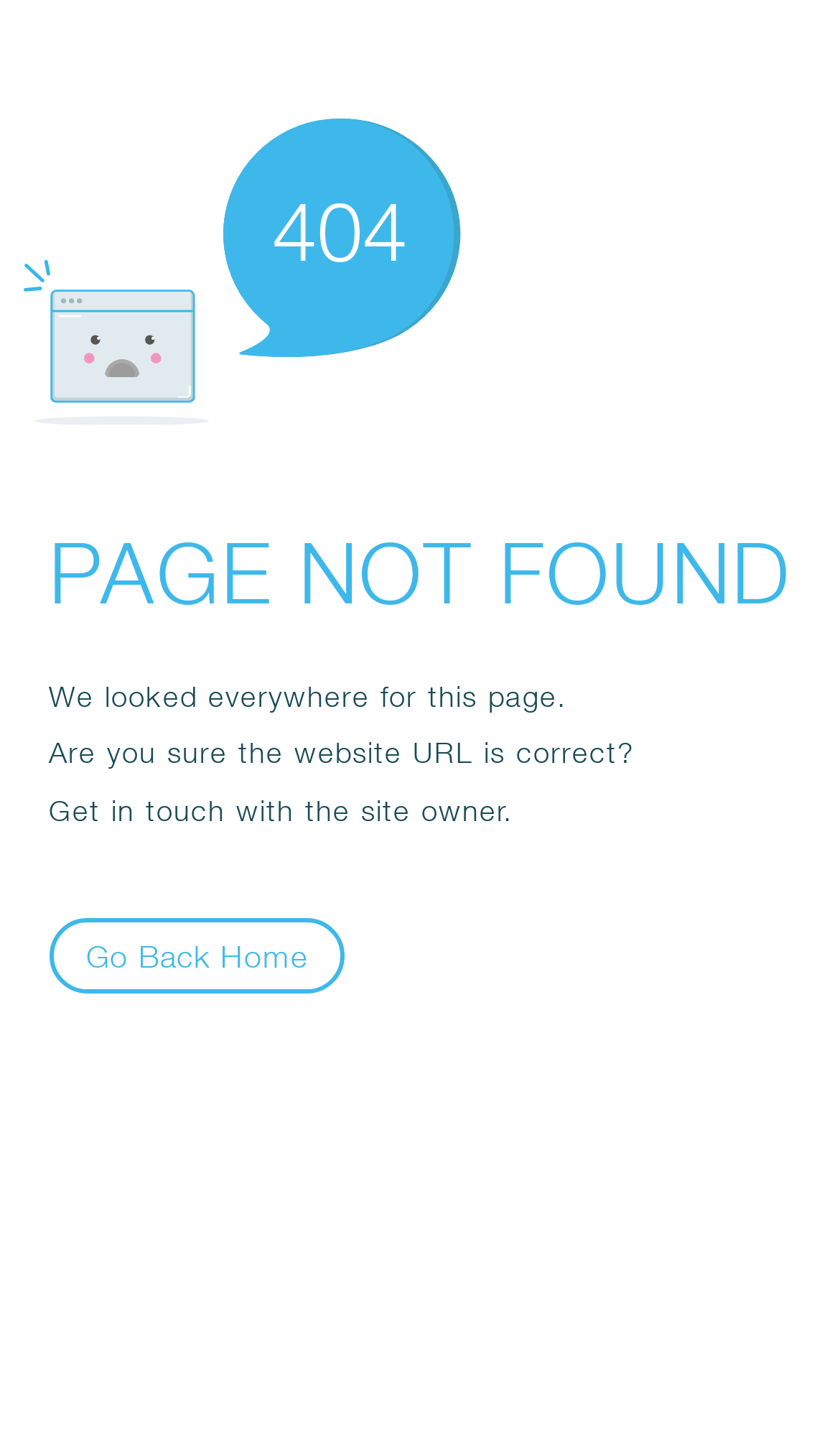Using the information shown in the image, answer the question with as much detail as possible: What is the purpose of the 'Go Back Home' button?

The 'Go Back Home' button is provided as a way for the user to navigate back to the homepage of the website. This button is likely intended to help the user find their way back to a familiar part of the website.